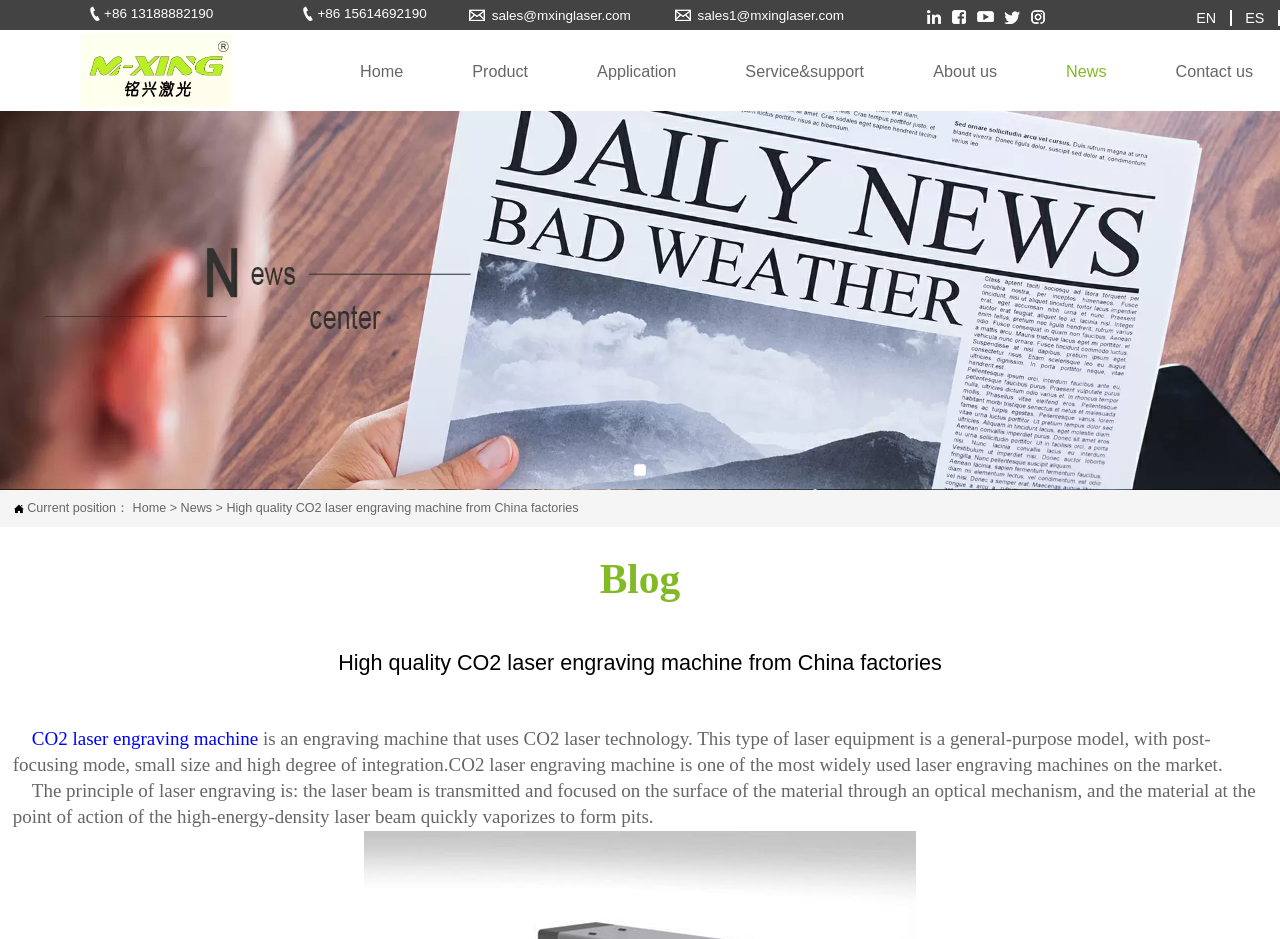Determine the bounding box coordinates of the clickable area required to perform the following instruction: "Switch to English language". The coordinates should be represented as four float numbers between 0 and 1: [left, top, right, bottom].

[0.924, 0.011, 0.962, 0.028]